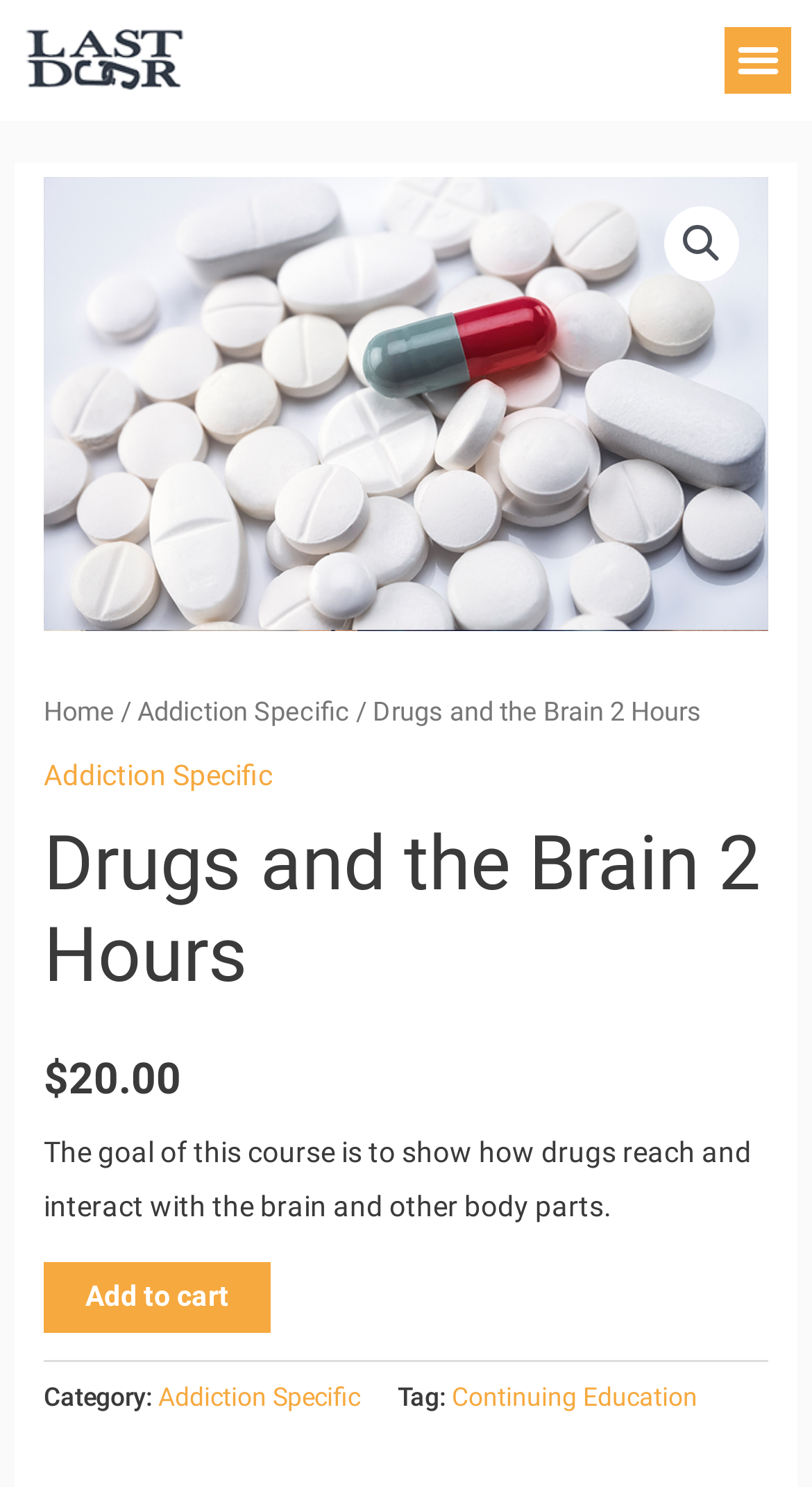Provide the bounding box coordinates of the HTML element described by the text: "Addiction Specific".

[0.195, 0.931, 0.444, 0.95]